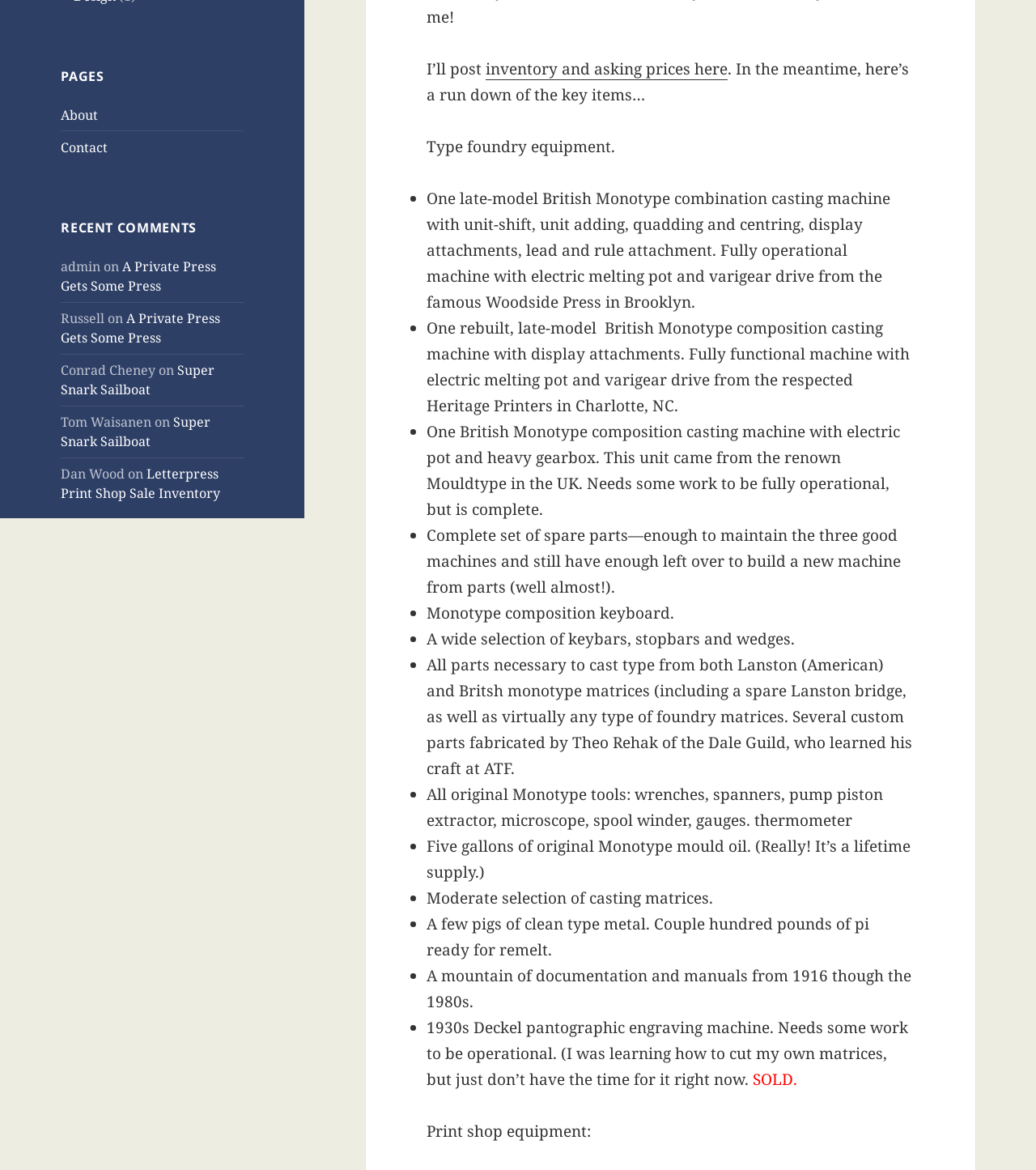Locate the bounding box for the described UI element: "About". Ensure the coordinates are four float numbers between 0 and 1, formatted as [left, top, right, bottom].

[0.059, 0.091, 0.095, 0.106]